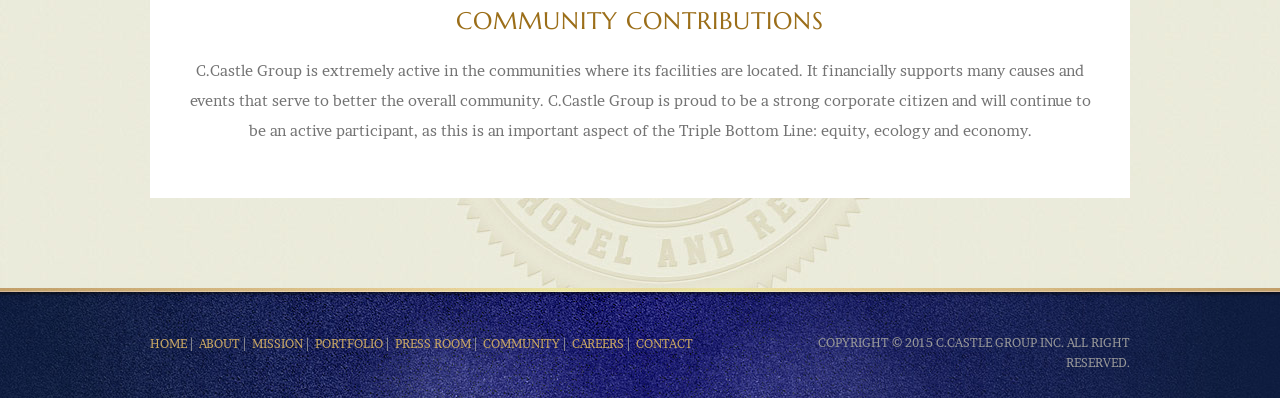Respond with a single word or short phrase to the following question: 
How many navigation links are available?

9